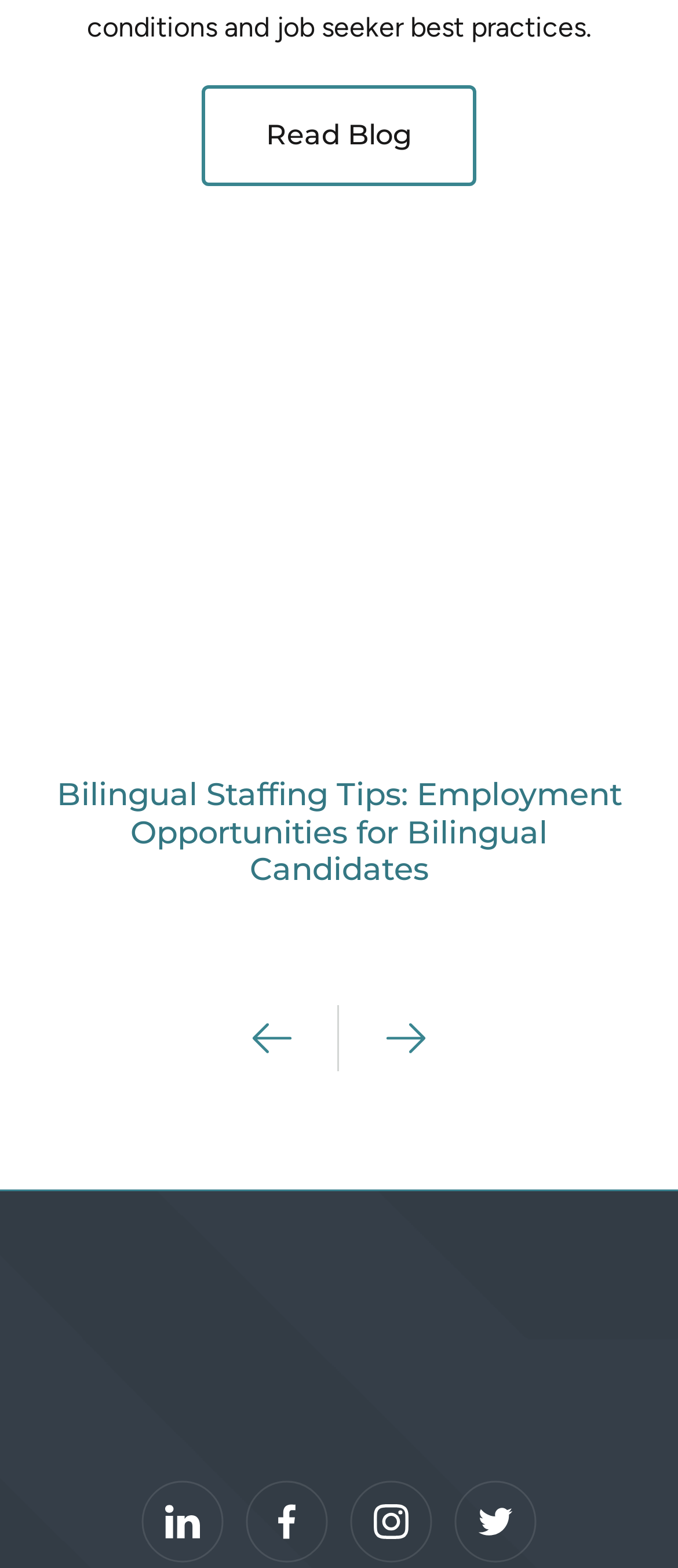Calculate the bounding box coordinates of the UI element given the description: "Read Blog".

[0.297, 0.054, 0.703, 0.119]